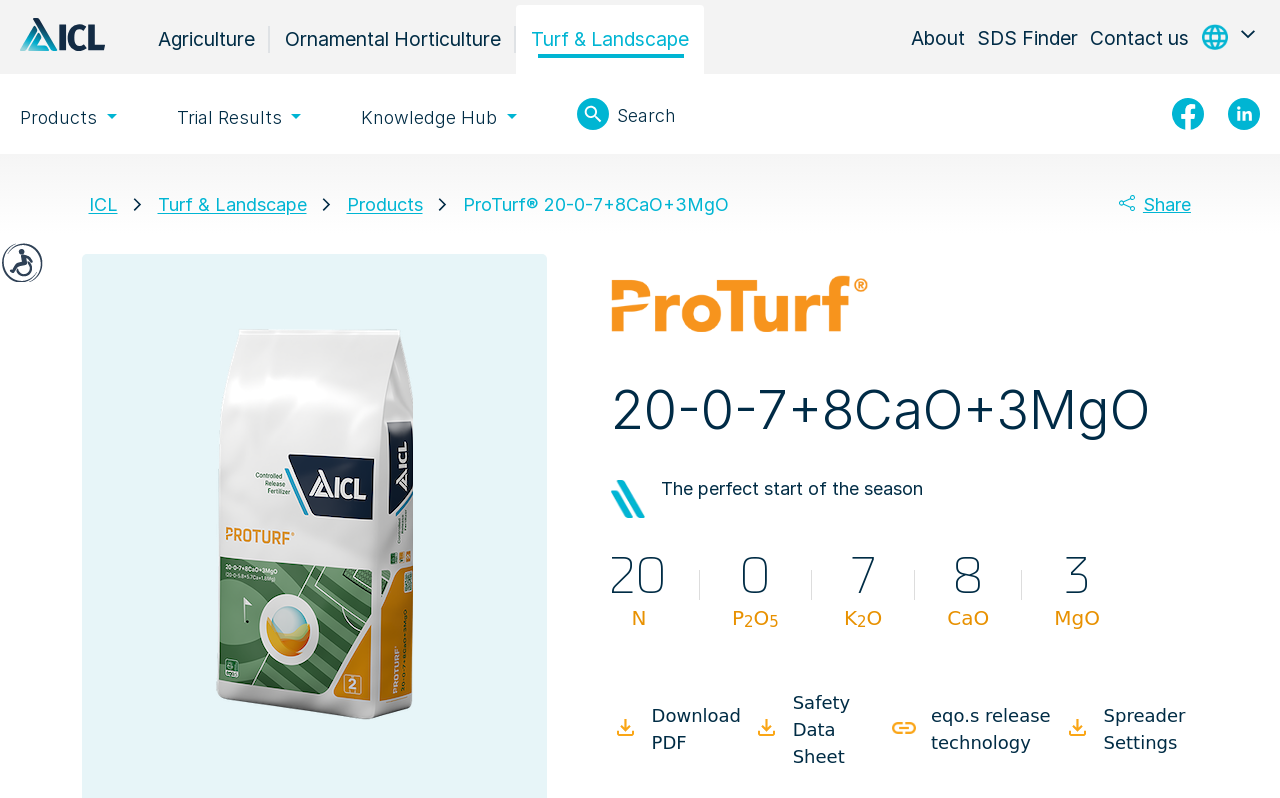What type of navigation is available on the webpage?
Look at the image and respond with a one-word or short phrase answer.

Tab navigation